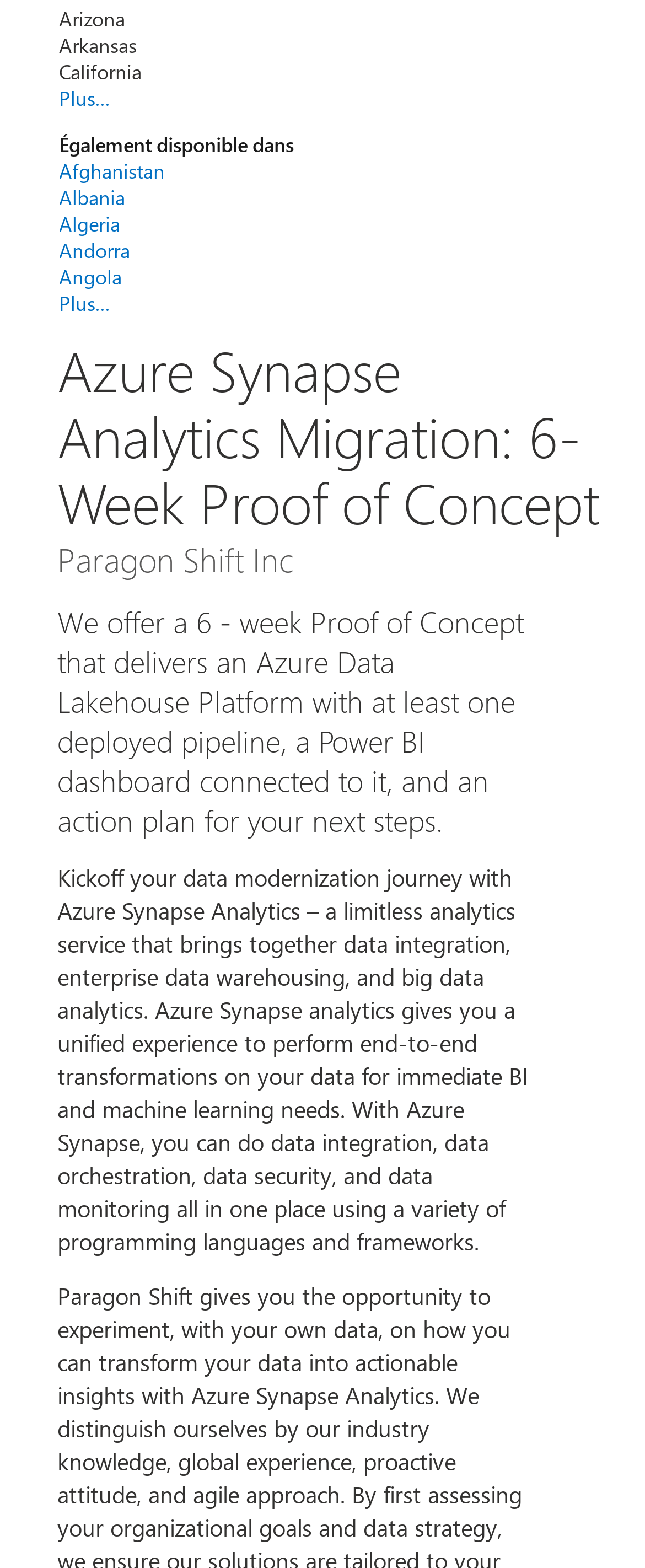Please identify the bounding box coordinates of the clickable area that will fulfill the following instruction: "Click on France". The coordinates should be in the format of four float numbers between 0 and 1, i.e., [left, top, right, bottom].

[0.342, 0.581, 0.515, 0.597]